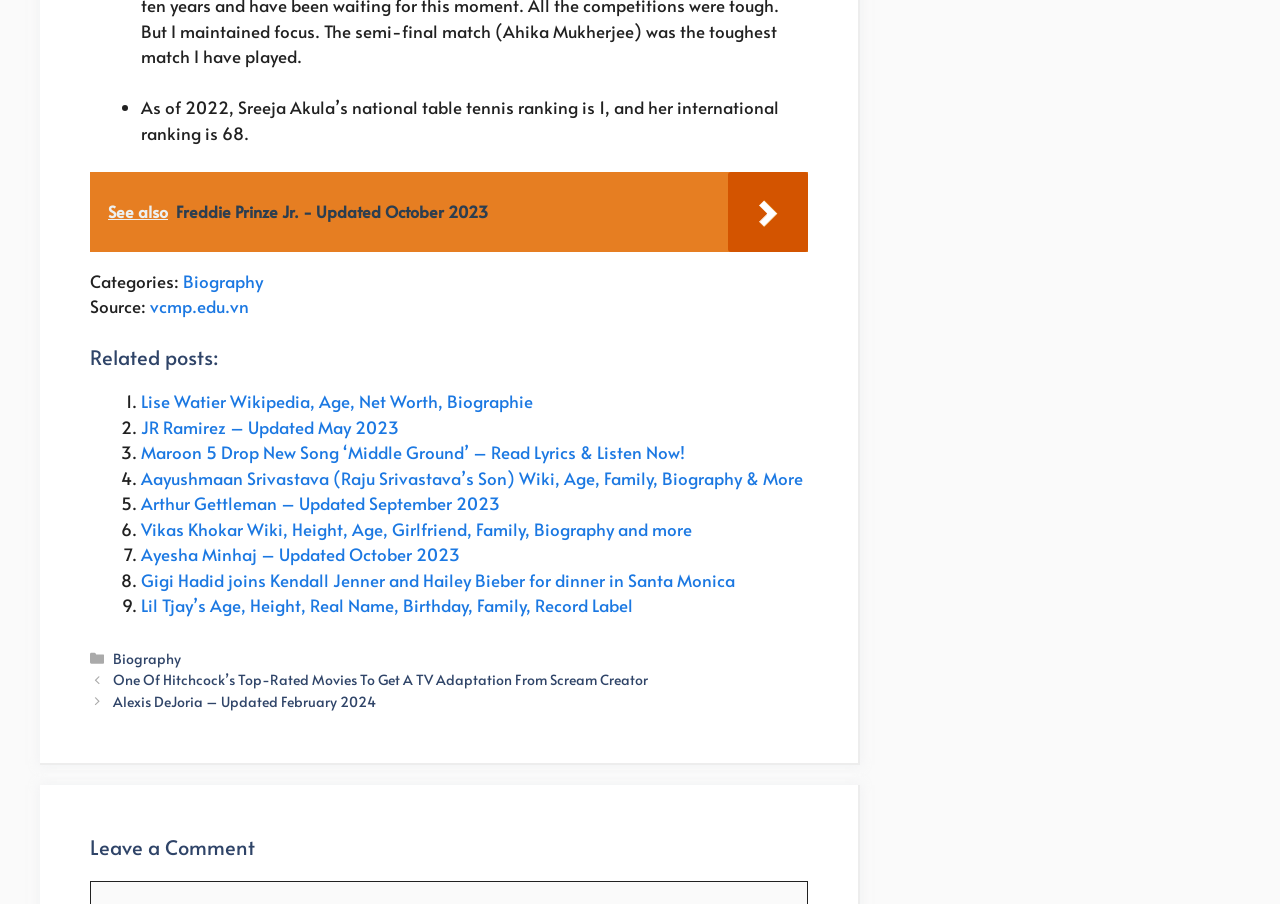Please identify the bounding box coordinates of the element I need to click to follow this instruction: "Leave a comment".

[0.07, 0.923, 0.631, 0.952]